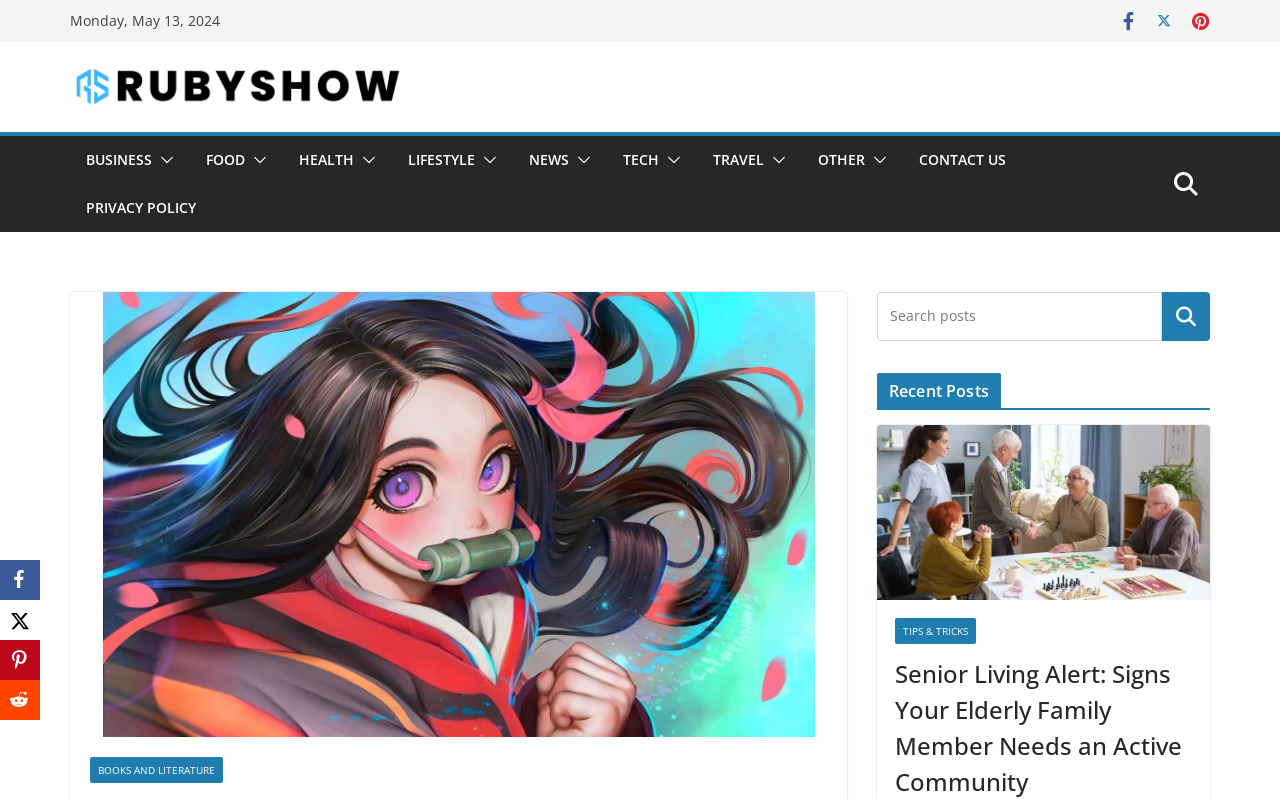Please determine the bounding box coordinates of the element to click on in order to accomplish the following task: "Search for something". Ensure the coordinates are four float numbers ranging from 0 to 1, i.e., [left, top, right, bottom].

[0.685, 0.366, 0.908, 0.427]